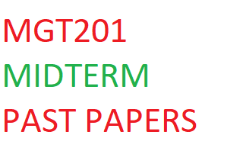Describe every significant element in the image thoroughly.

The image showcased prominently features the title "MGT201 MIDTERM PAST PAPERS," presented in a dynamic color scheme where "MGT201" is emphasized in vibrant red and "MIDTERM" stands out in striking green, followed by "PAST PAPERS" also in red. This visually engaging design highlights the document's academic focus, which is intended to assist students preparing for their MGT201 midterm examinations. The title suggests a collection of previous exam papers, serving as a valuable resource for study and review, reflecting essential educational material relevant to coursework in management. The combination of colors enhances visibility and impact, drawing attention to this resource within the educational context.